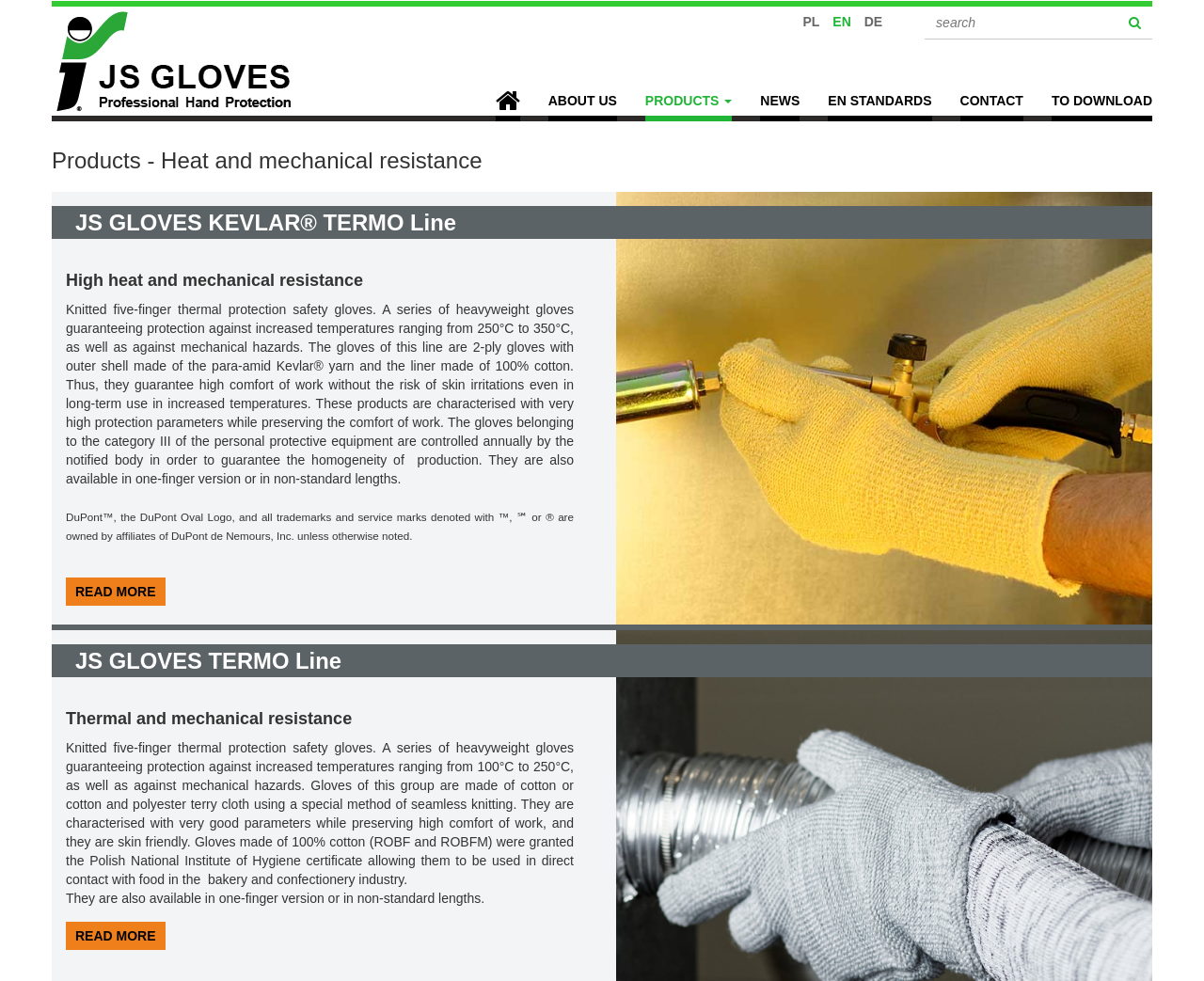Please provide the bounding box coordinates for the element that needs to be clicked to perform the following instruction: "Click on the 'BEST FINANCIAL MAGAZINE' link". The coordinates should be given as four float numbers between 0 and 1, i.e., [left, top, right, bottom].

None